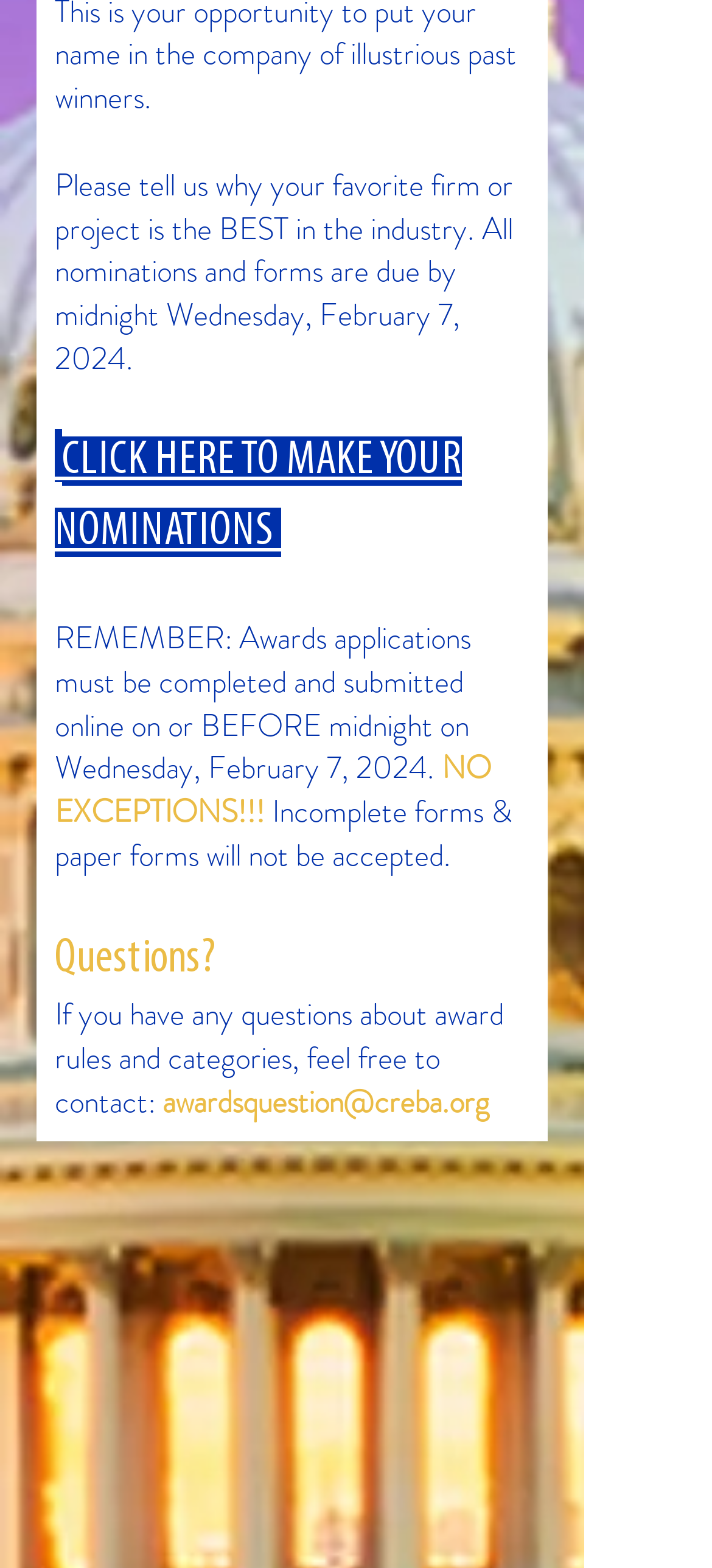Respond with a single word or phrase to the following question: What is the consequence of submitting incomplete forms?

Not accepted